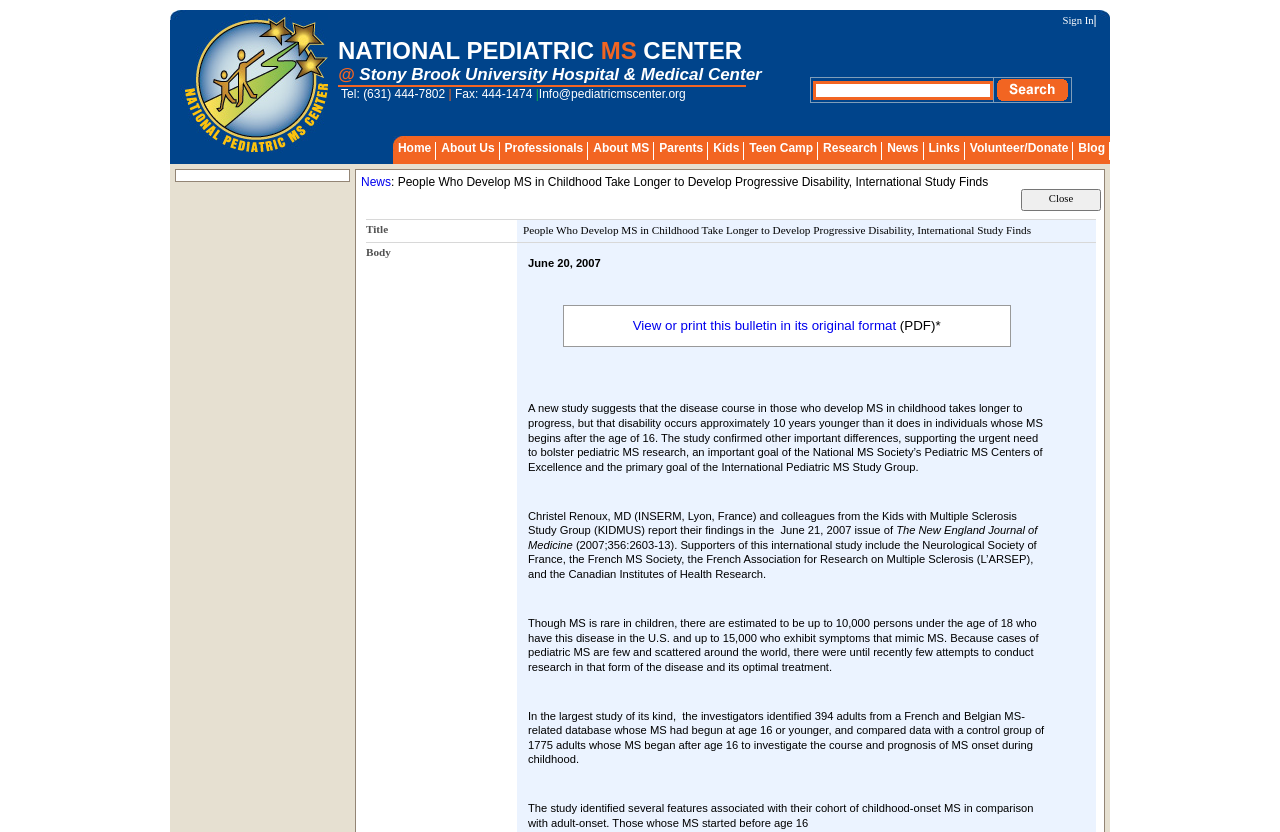Indicate the bounding box coordinates of the clickable region to achieve the following instruction: "Contact via email."

[0.421, 0.105, 0.536, 0.121]